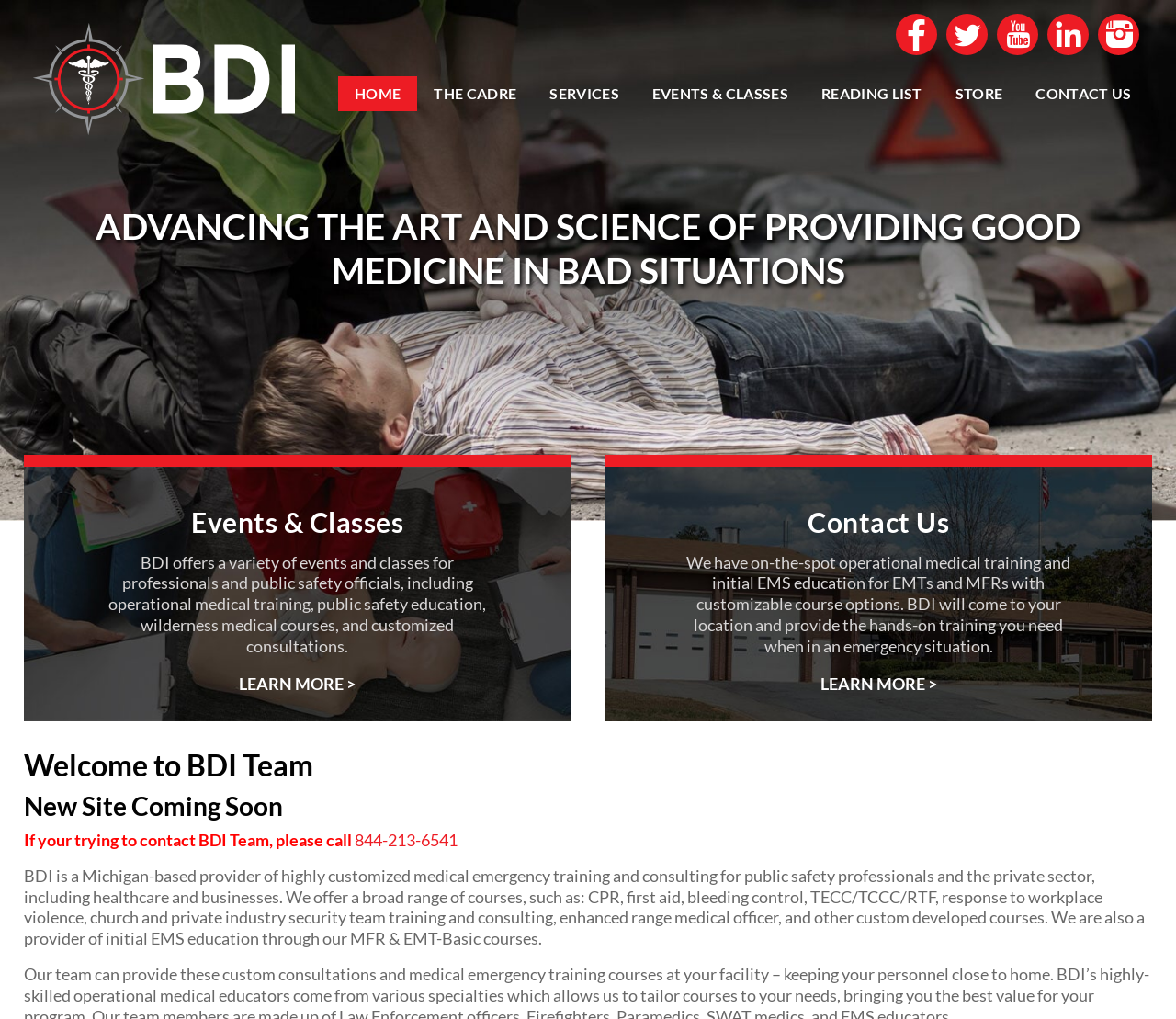Determine the bounding box coordinates for the area that needs to be clicked to fulfill this task: "Learn more about SERVICES". The coordinates must be given as four float numbers between 0 and 1, i.e., [left, top, right, bottom].

[0.453, 0.075, 0.54, 0.109]